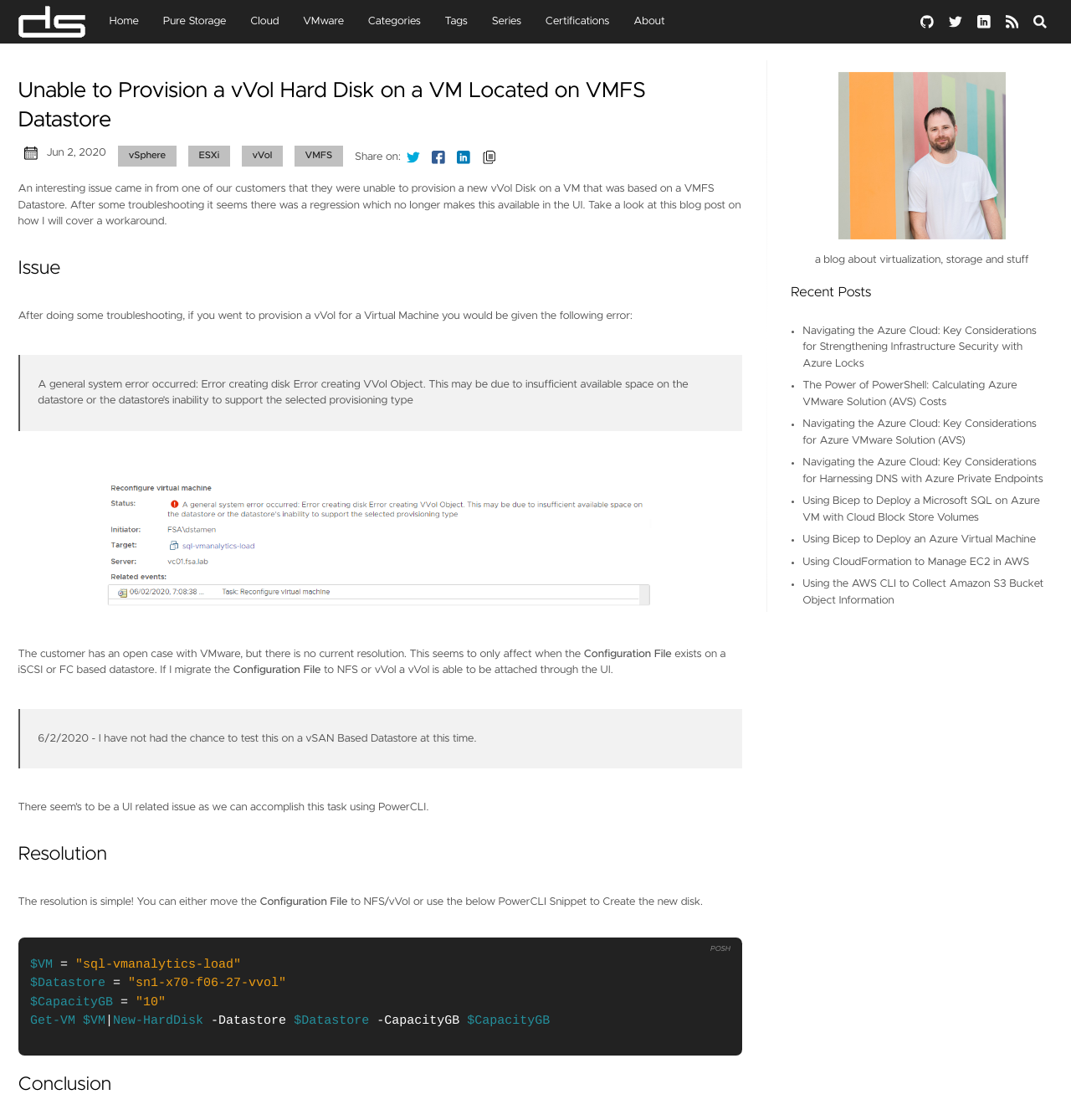Can you specify the bounding box coordinates for the region that should be clicked to fulfill this instruction: "Read the recent post 'Navigating the Azure Cloud: Key Considerations for Strengthening Infrastructure Security with Azure Locks'".

[0.749, 0.29, 0.968, 0.329]